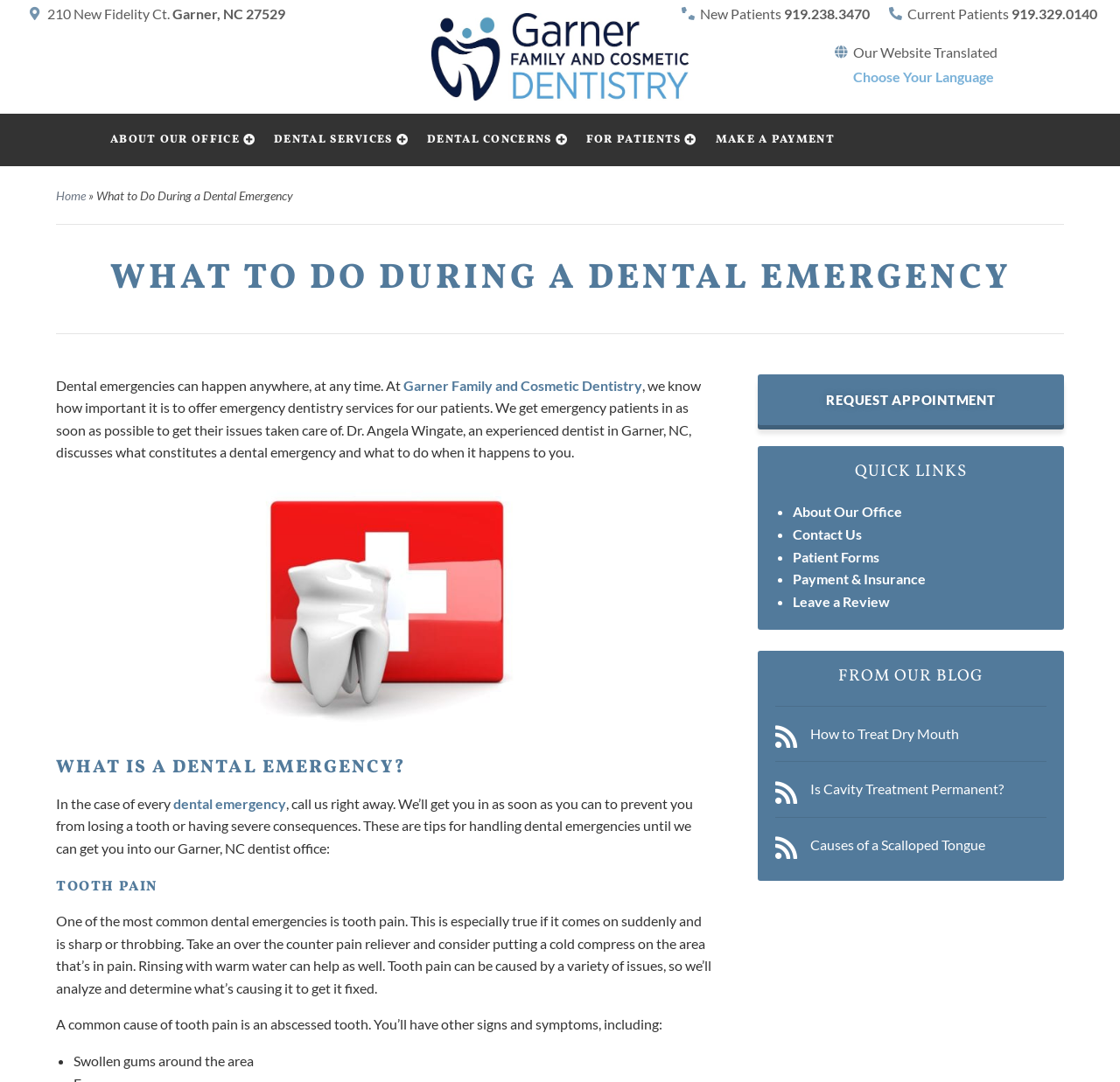Specify the bounding box coordinates for the region that must be clicked to perform the given instruction: "Call the dentist at 919.329.0140".

[0.903, 0.005, 0.98, 0.02]